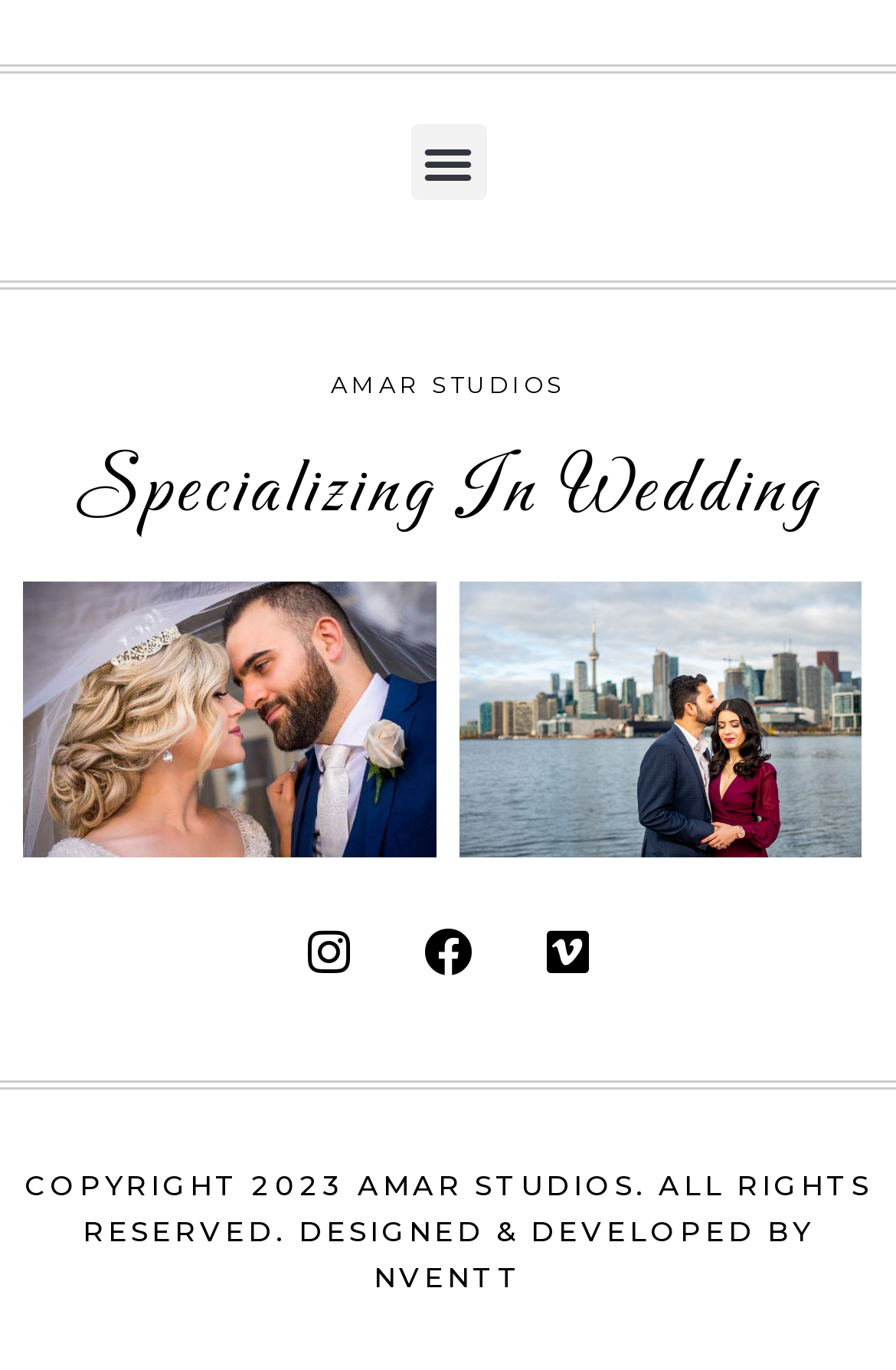Who designed and developed the website?
Make sure to answer the question with a detailed and comprehensive explanation.

The information about the website's design and development can be found at the bottom of the webpage, with the text 'DESIGNED & DEVELOPED BY' followed by the link 'NVENTT' with a bounding box coordinate of [0.417, 0.92, 0.583, 0.945].